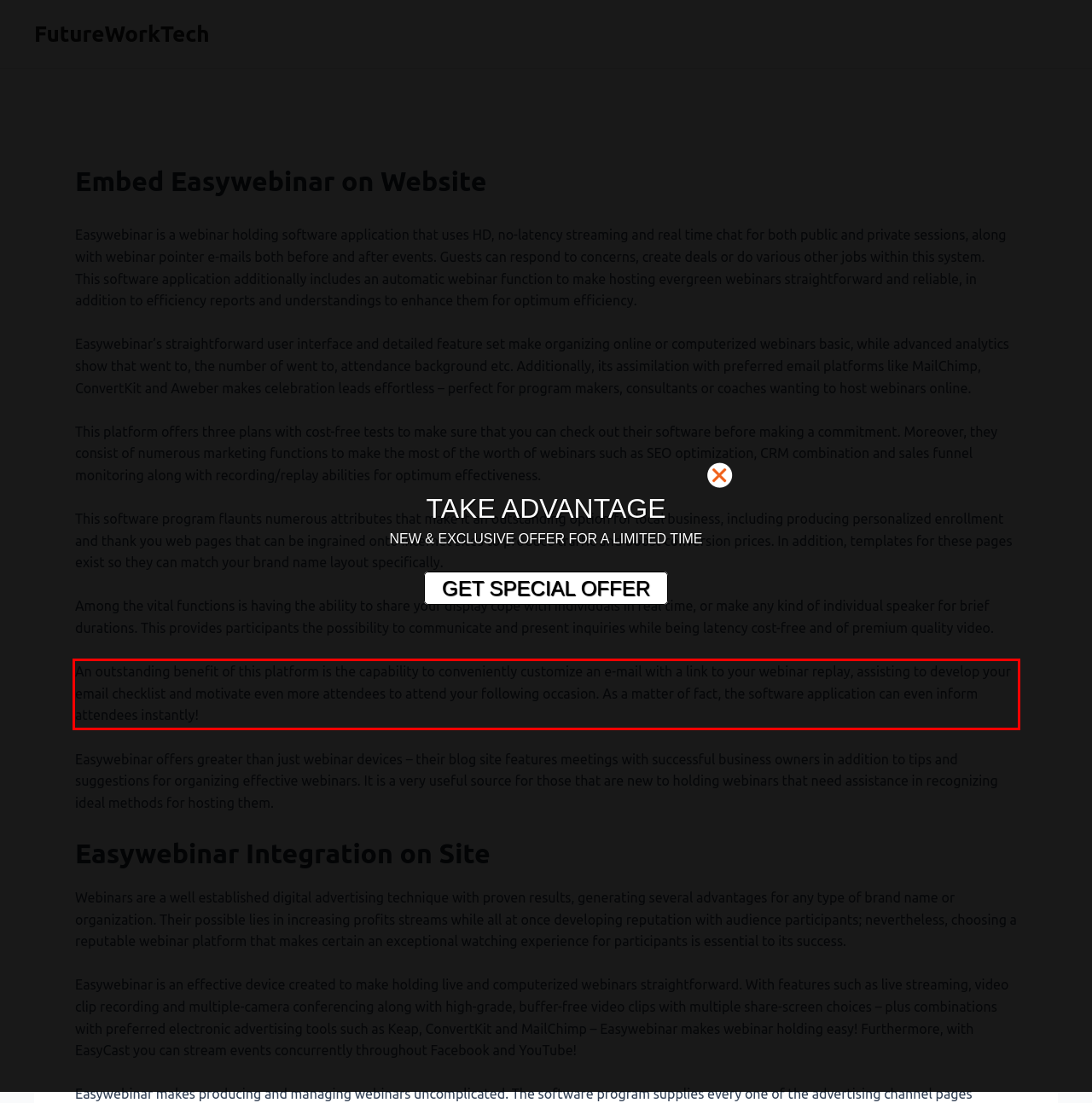Examine the screenshot of the webpage, locate the red bounding box, and perform OCR to extract the text contained within it.

An outstanding benefit of this platform is the capability to conveniently customize an e-mail with a link to your webinar replay, assisting to develop your email checklist and motivate even more attendees to attend your following occasion. As a matter of fact, the software application can even inform attendees instantly!